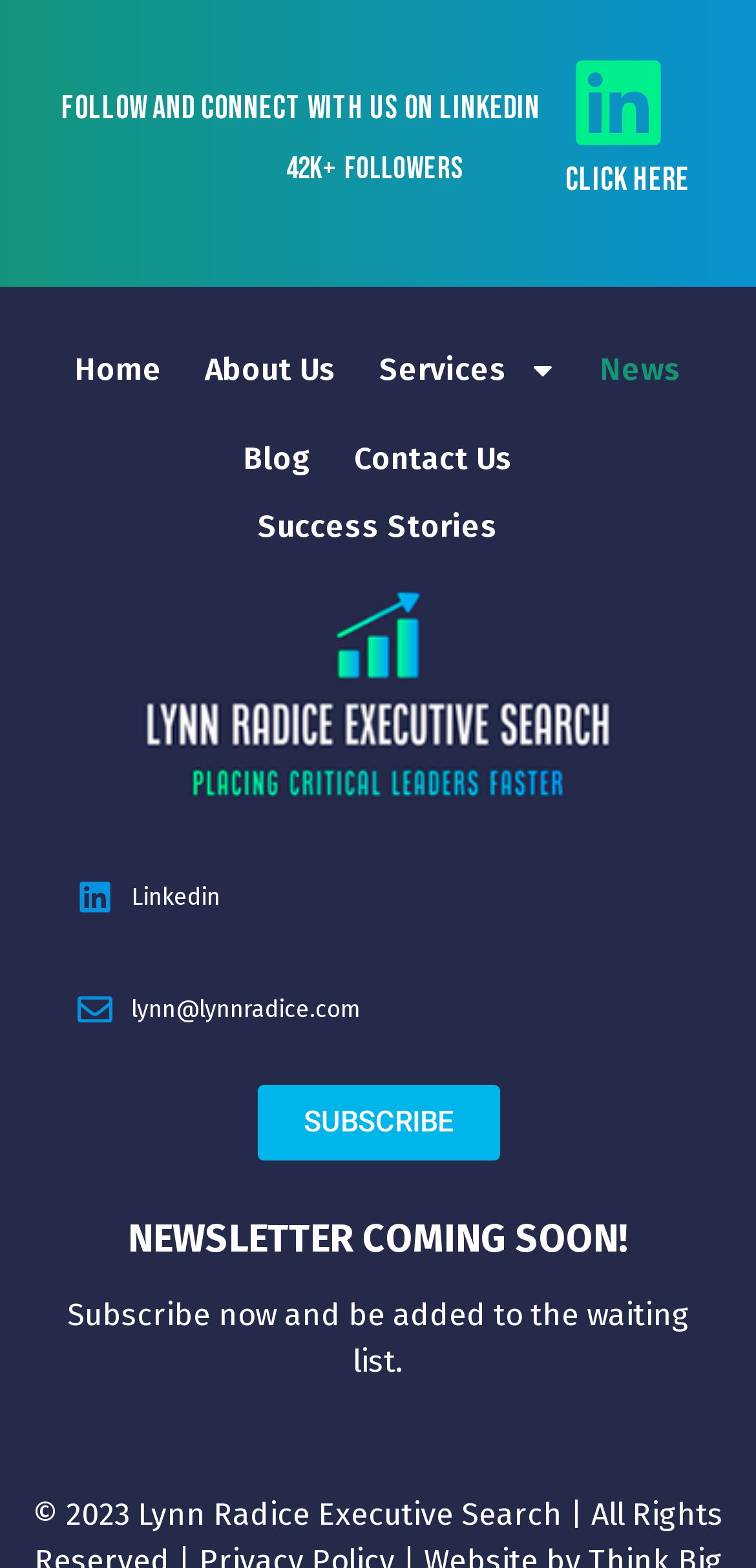Identify the bounding box coordinates for the element you need to click to achieve the following task: "Go to the About Us page". The coordinates must be four float values ranging from 0 to 1, formatted as [left, top, right, bottom].

[0.242, 0.207, 0.473, 0.264]